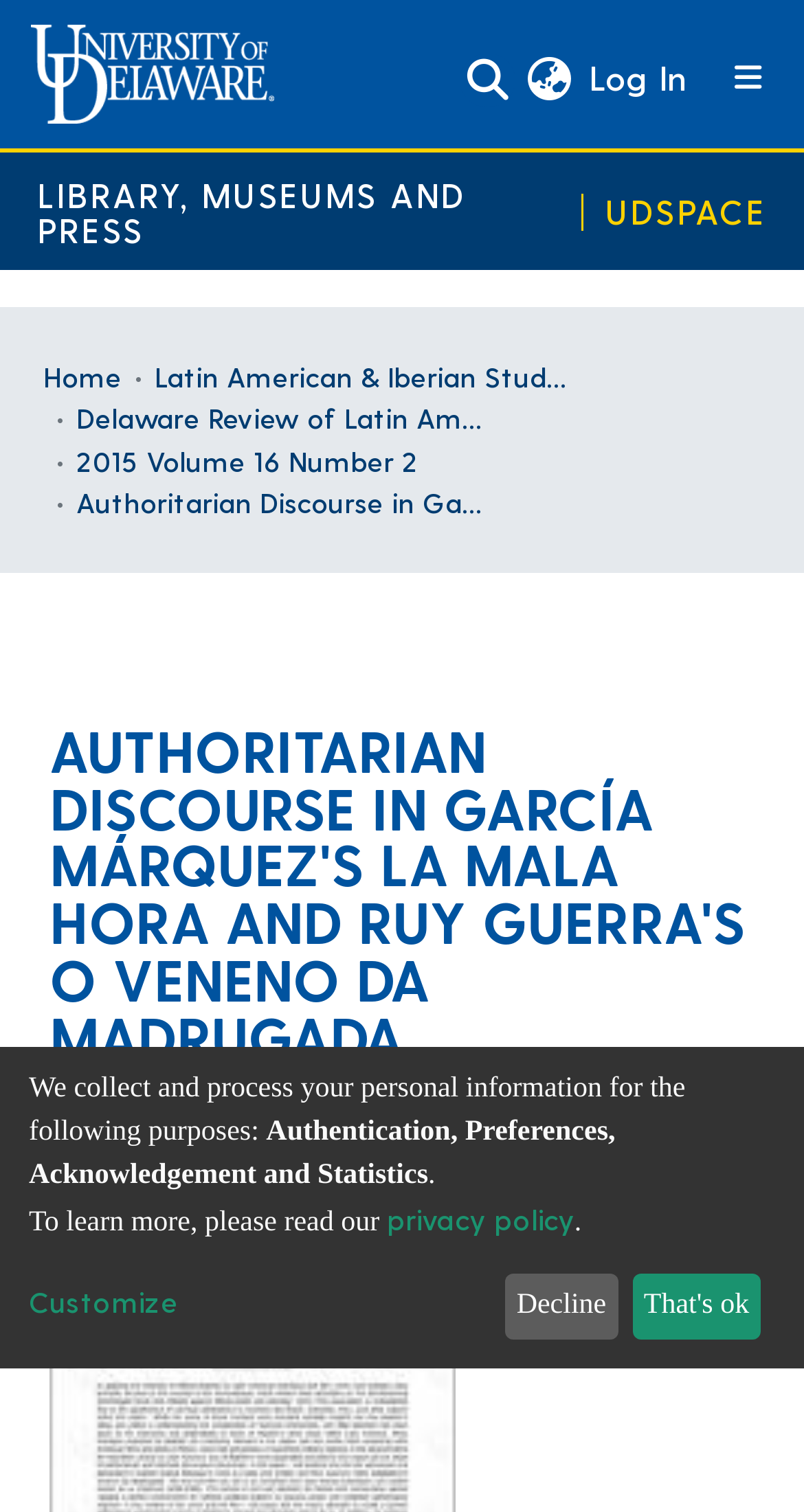What is the name of the university?
Look at the image and provide a detailed response to the question.

I found the university name by looking at the logo in the top-left corner of the webpage, which is described as 'University of Delaware UD Logo'.